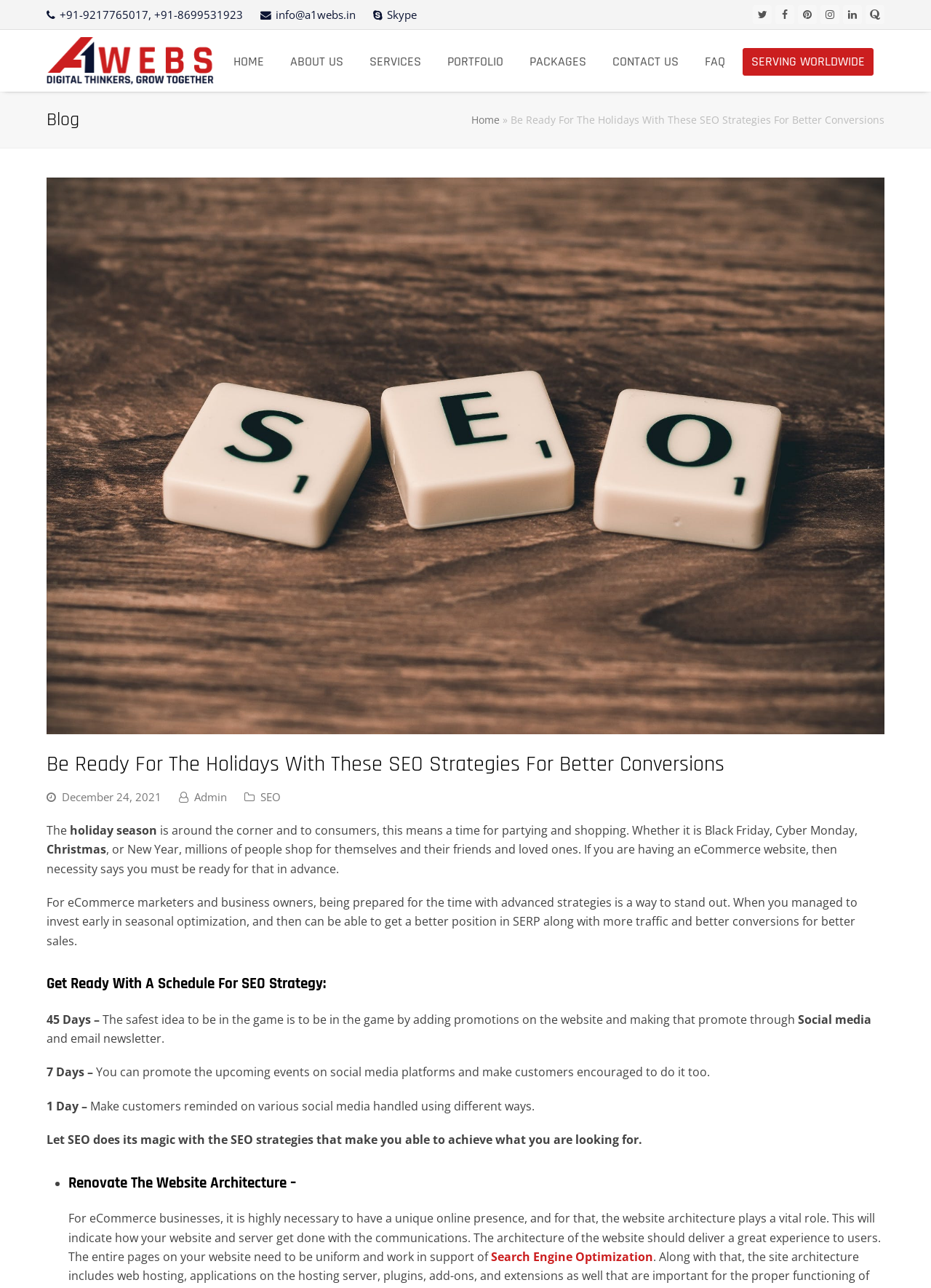Please specify the bounding box coordinates of the region to click in order to perform the following instruction: "View the 'Permalink'".

None